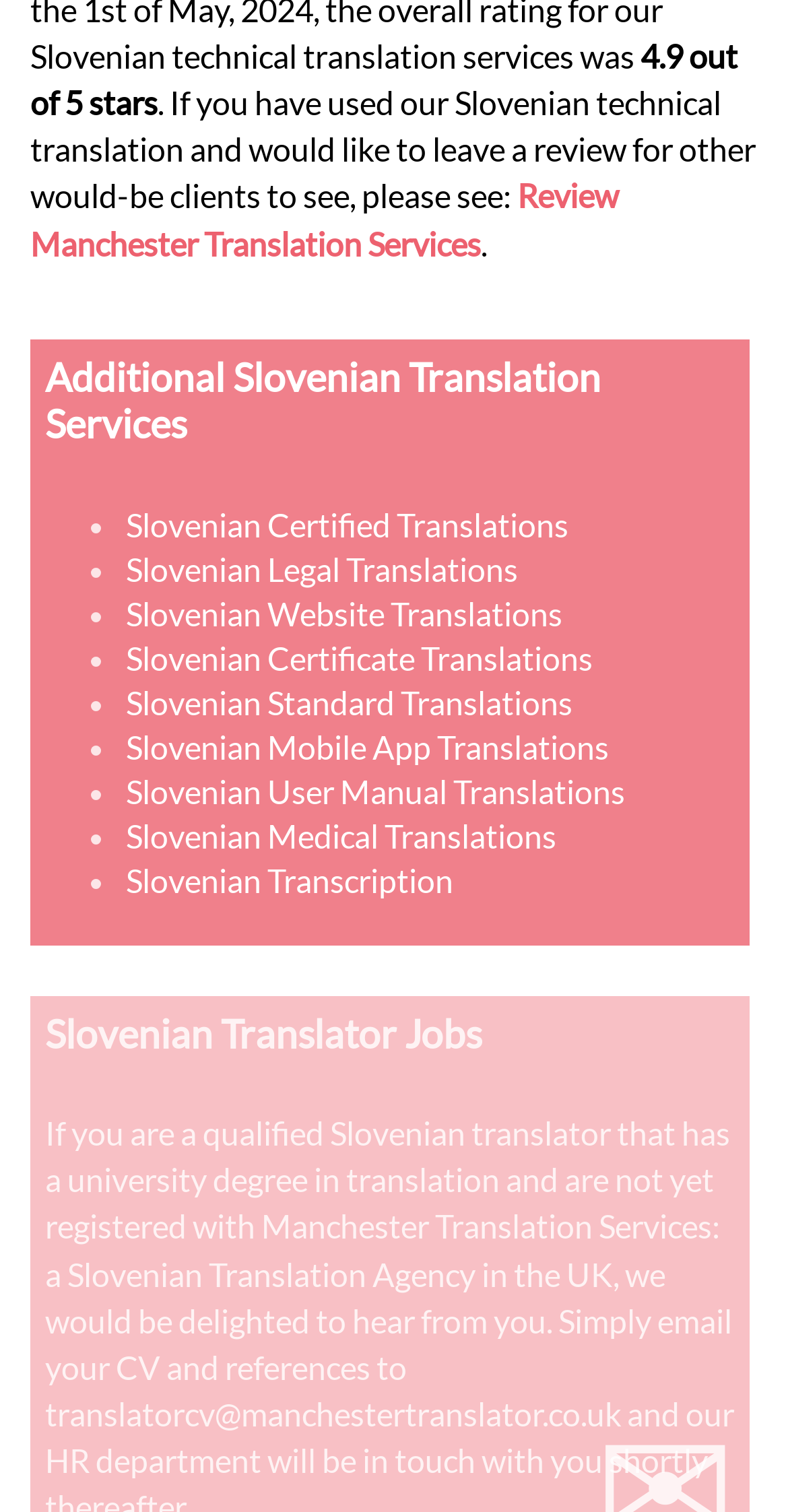Please identify the bounding box coordinates of the element on the webpage that should be clicked to follow this instruction: "Get a full service estimate". The bounding box coordinates should be given as four float numbers between 0 and 1, formatted as [left, top, right, bottom].

None